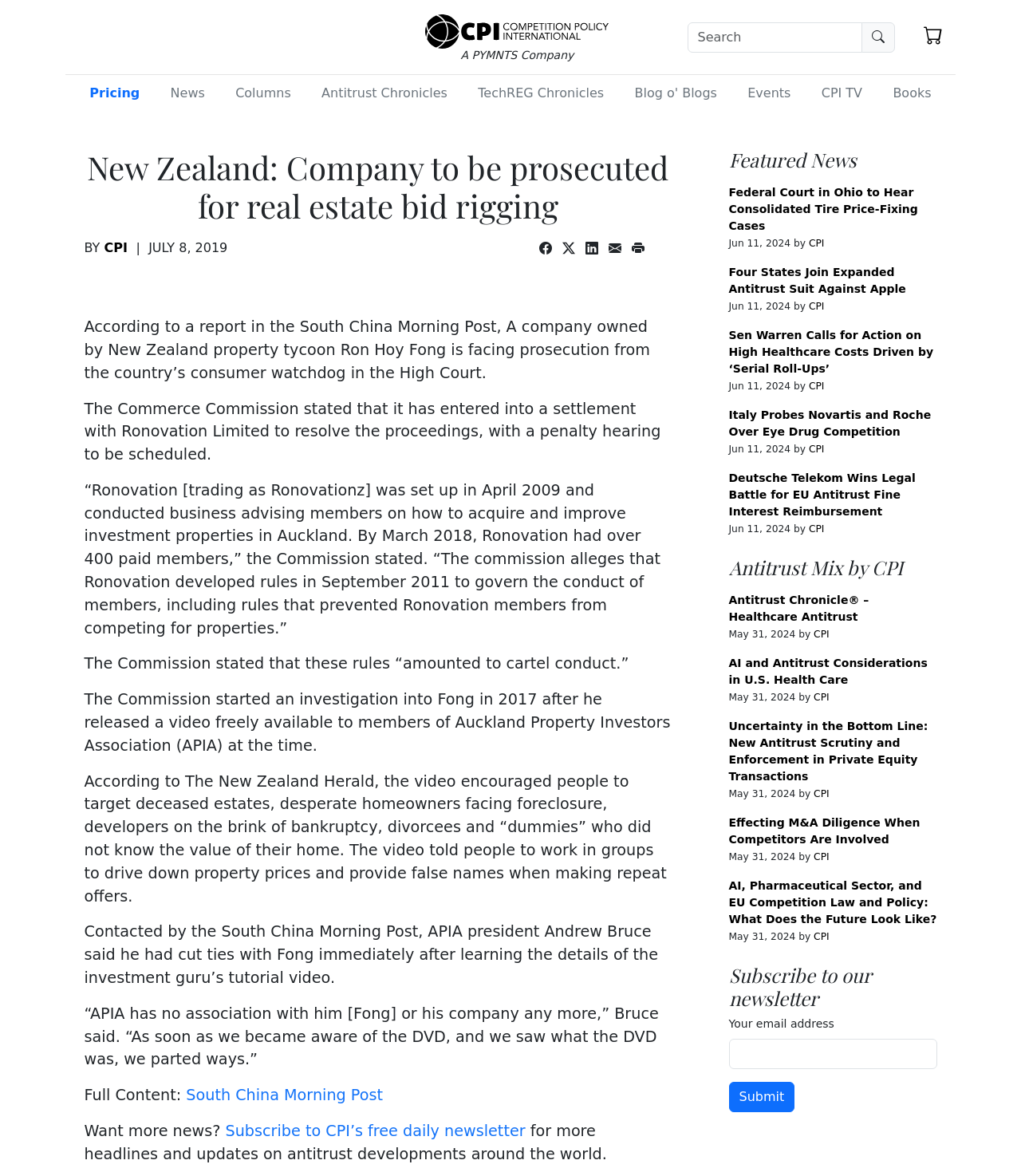Extract the primary header of the webpage and generate its text.

New Zealand: Company to be prosecuted for real estate bid rigging